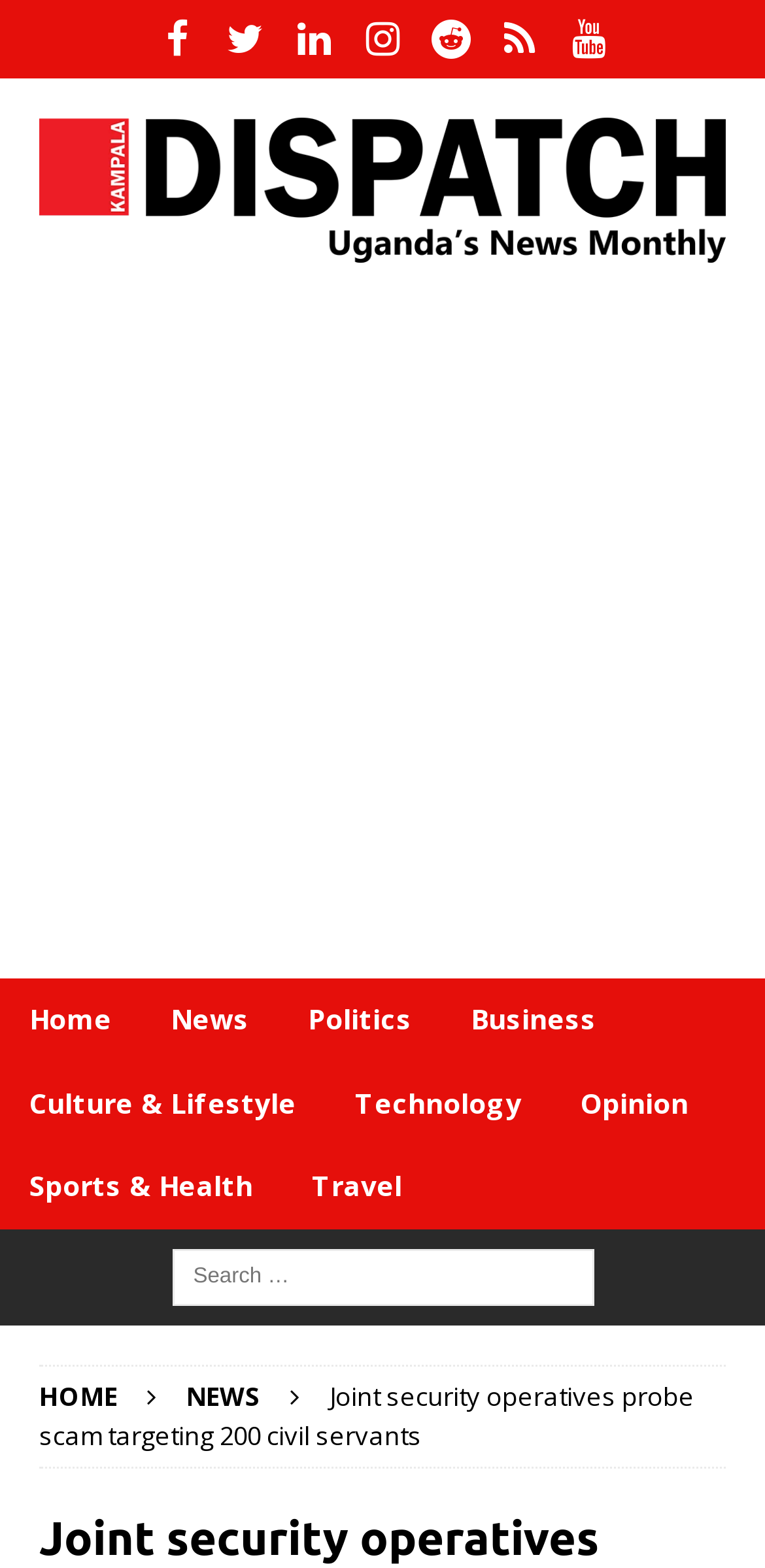Using the provided element description "Culture & Lifestyle", determine the bounding box coordinates of the UI element.

[0.0, 0.678, 0.426, 0.731]